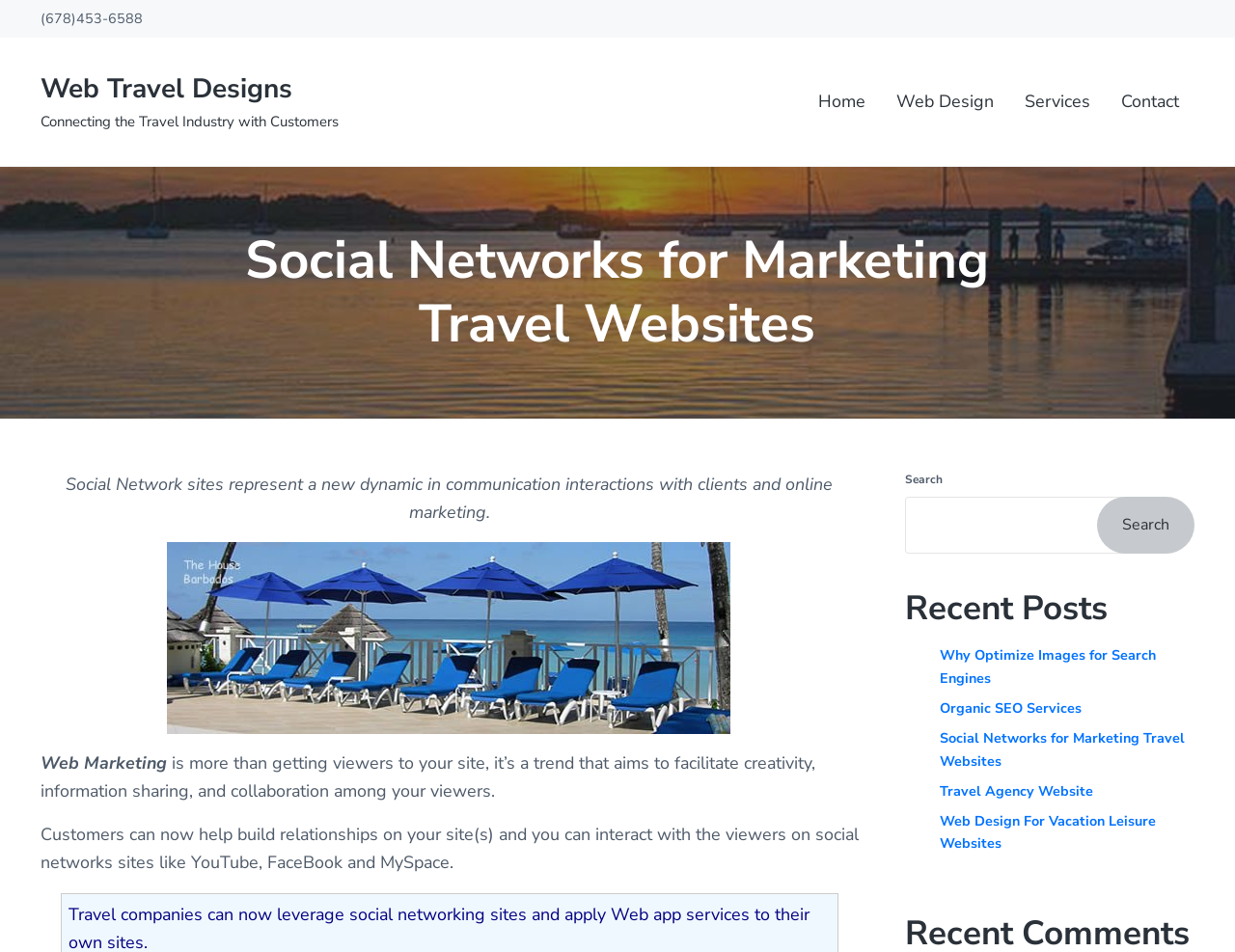Find the bounding box coordinates of the clickable area that will achieve the following instruction: "Visit the 'Home' page".

[0.65, 0.08, 0.714, 0.134]